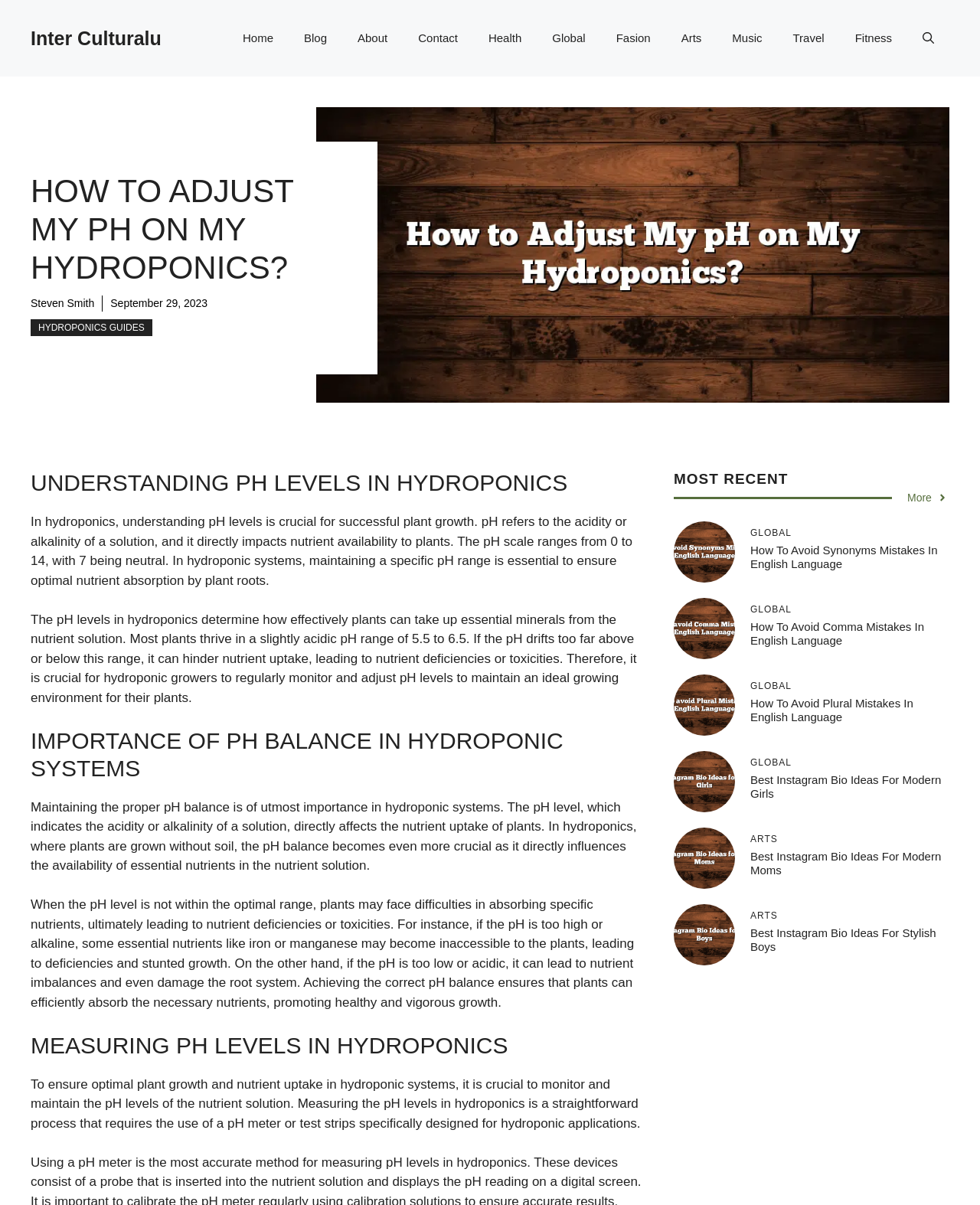Identify and generate the primary title of the webpage.

HOW TO ADJUST MY PH ON MY HYDROPONICS?